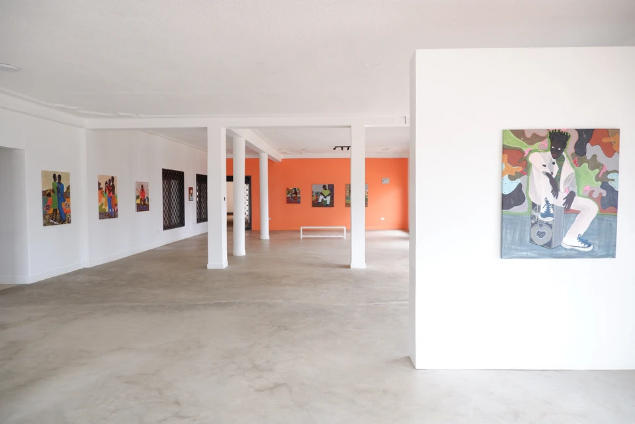Provide a rich and detailed narrative of the image.

The image captures the interior of the Amasaka Gallery, showcasing a vibrant installation view titled "Dancing to the Tune of the Everyday." The gallery features a spacious layout with white walls, adorned with colorful artwork that reflects diverse themes and expressions. Prominently on display are several paintings framed on the left side, each contributing to the dynamic atmosphere of the exhibition. 

A bold orange wall serves as a striking backdrop, contrasting beautifully with the contemporary art pieces. In the center, a minimalist white bench invites visitors to pause and reflect on the artwork. The concrete flooring and open design enhance the gallery's airy feel, making it an inviting space for art enthusiasts to engage with the collection, on view from February 3 to March 10, 2024.